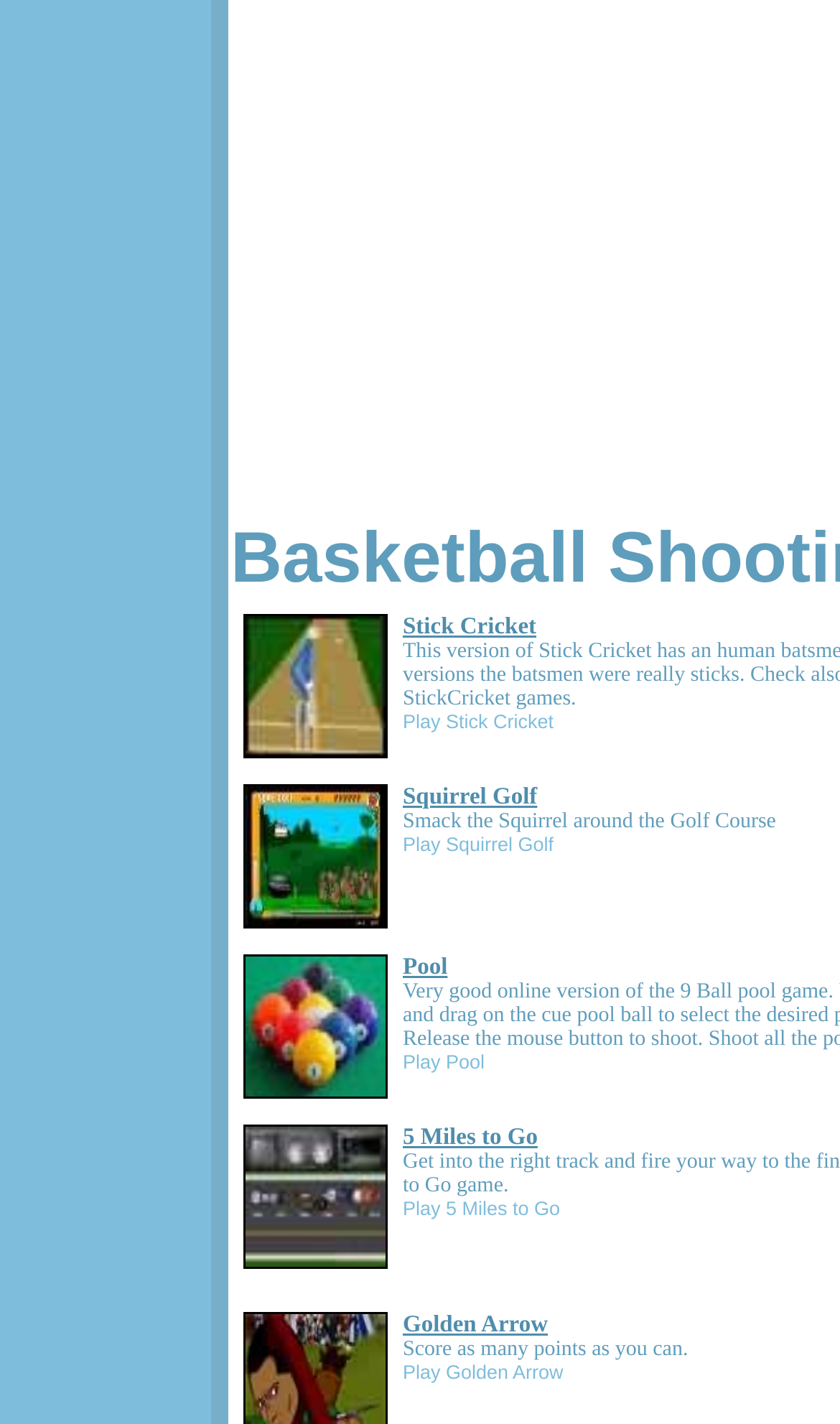Bounding box coordinates are given in the format (top-left x, top-left y, bottom-right x, bottom-right y). All values should be floating point numbers between 0 and 1. Provide the bounding box coordinate for the UI element described as: Pool

[0.479, 0.67, 0.533, 0.688]